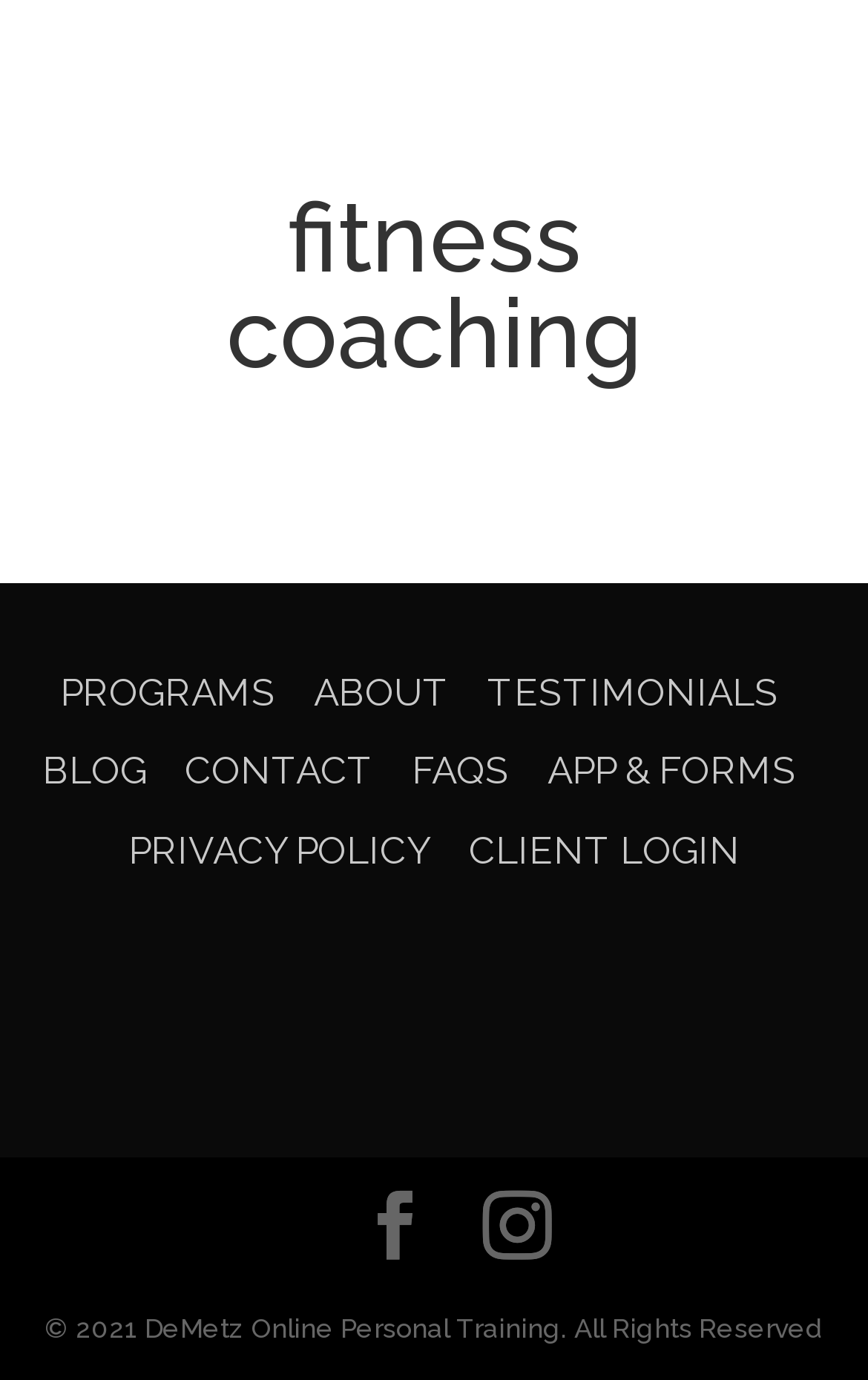Identify the bounding box coordinates for the UI element described by the following text: "App & Forms". Provide the coordinates as four float numbers between 0 and 1, in the format [left, top, right, bottom].

[0.631, 0.543, 0.918, 0.575]